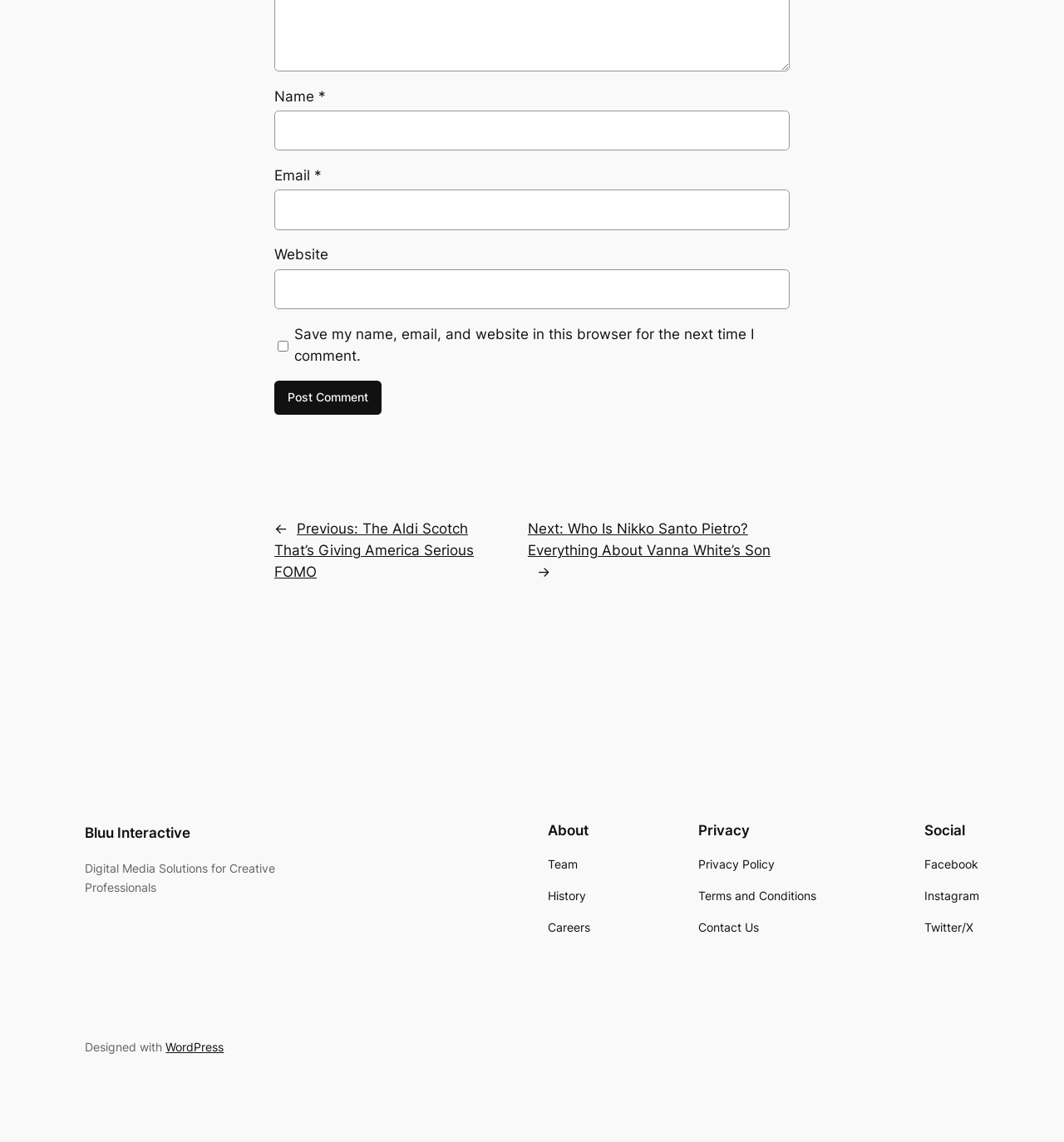Determine the bounding box coordinates of the region that needs to be clicked to achieve the task: "Enter your name".

[0.258, 0.097, 0.742, 0.132]